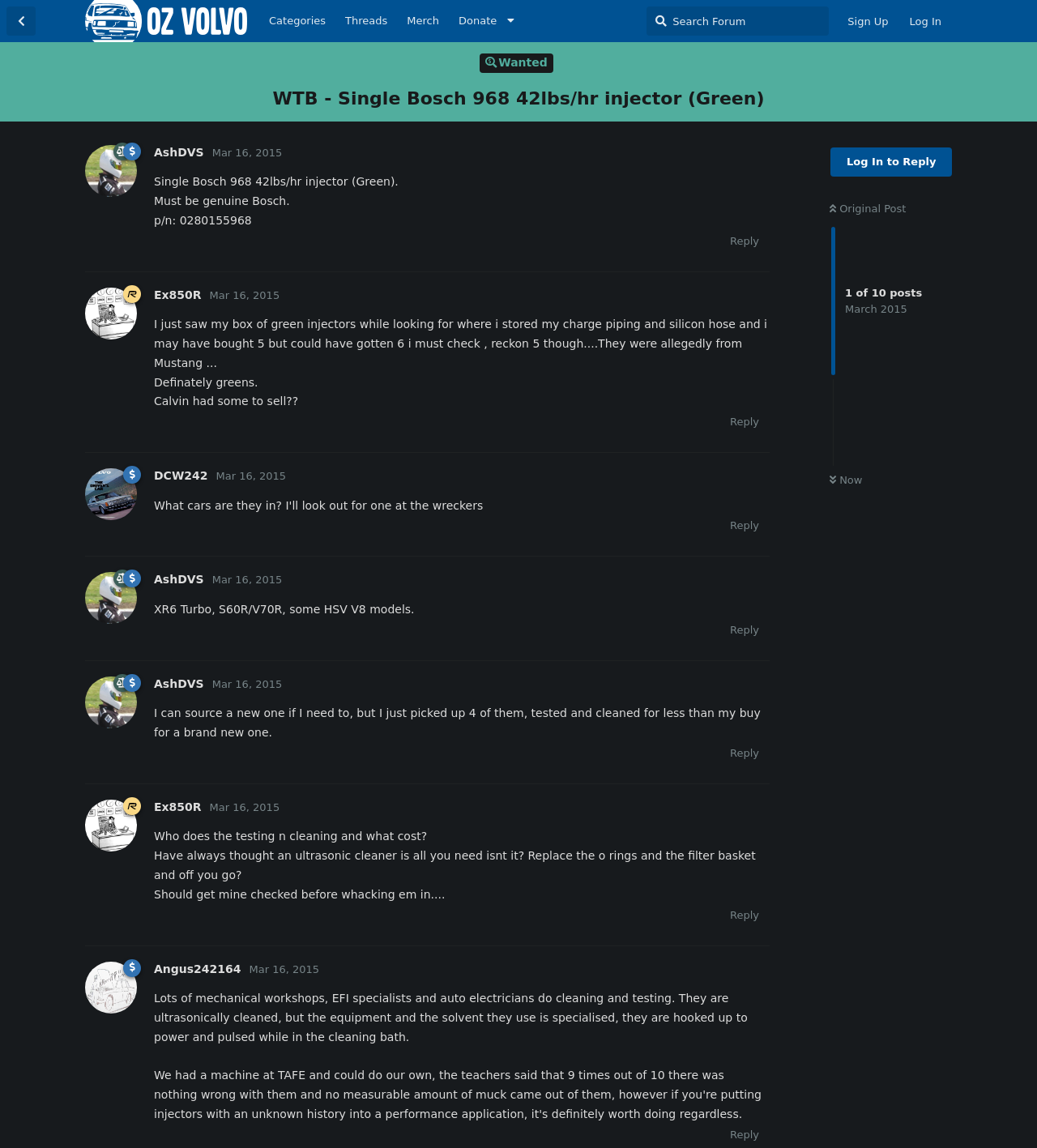Can you specify the bounding box coordinates of the area that needs to be clicked to fulfill the following instruction: "Click on the 'Sign Up' button"?

[0.807, 0.006, 0.867, 0.031]